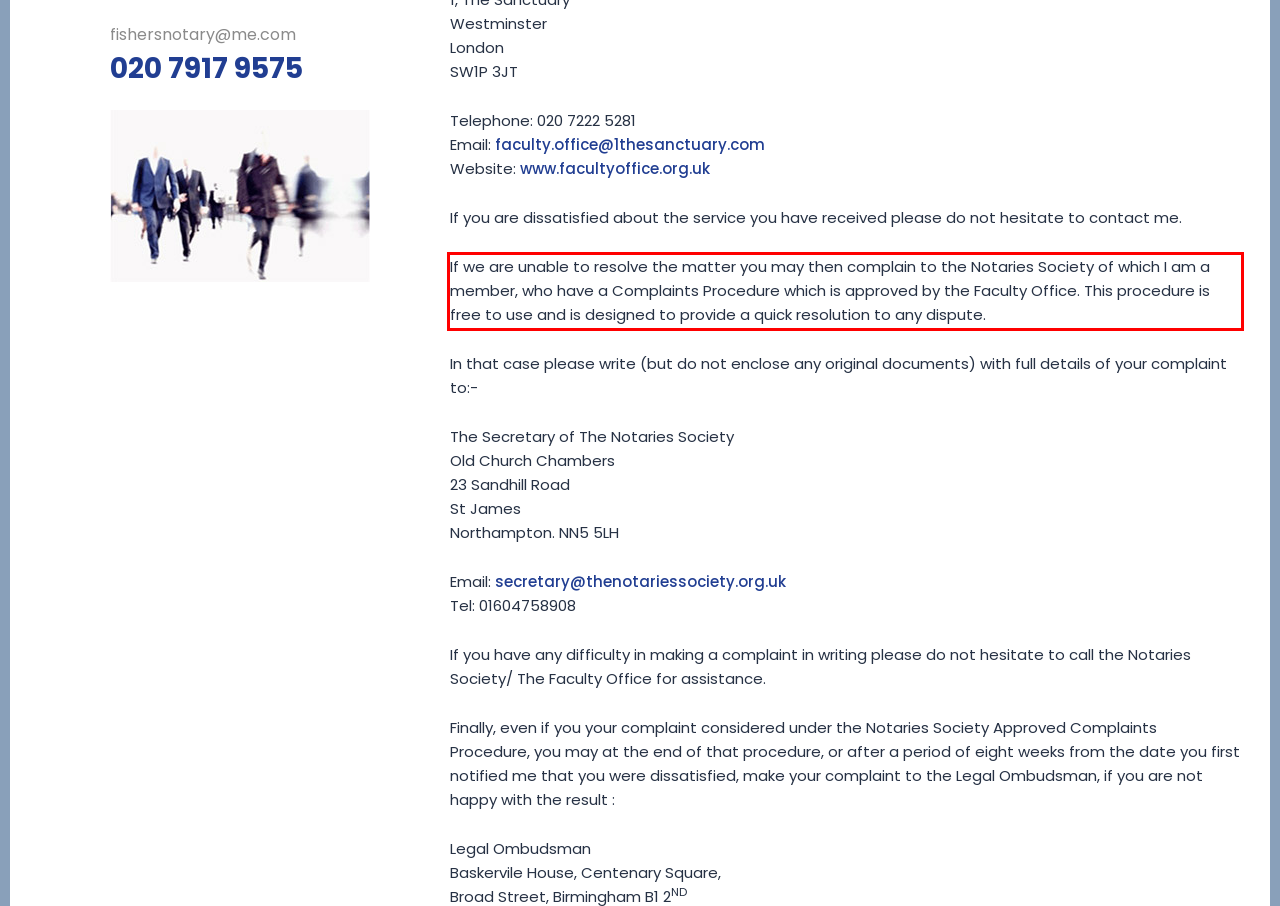Review the webpage screenshot provided, and perform OCR to extract the text from the red bounding box.

If we are unable to resolve the matter you may then complain to the Notaries Society of which I am a member, who have a Complaints Procedure which is approved by the Faculty Office. This procedure is free to use and is designed to provide a quick resolution to any dispute.